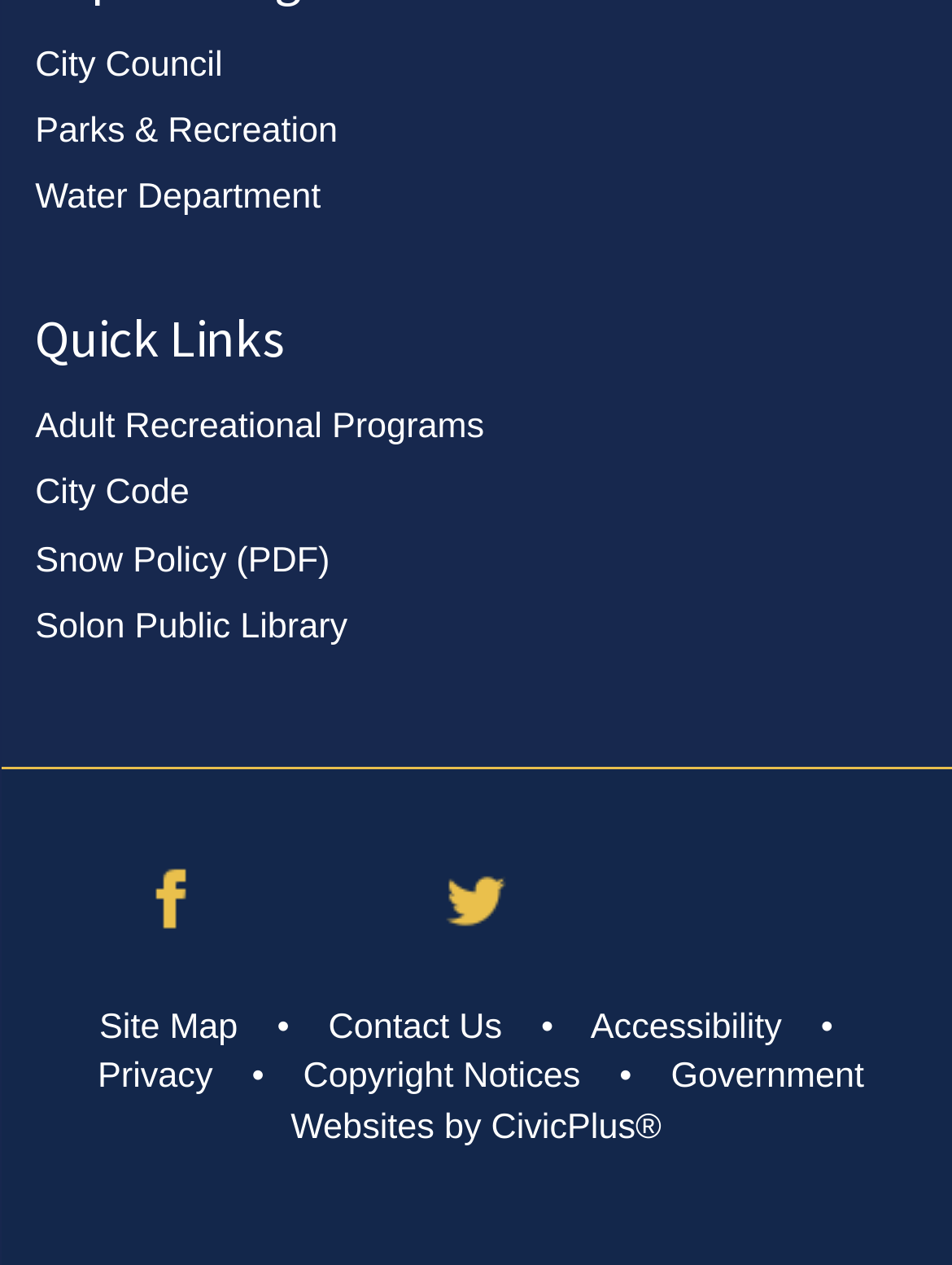Please provide a detailed answer to the question below by examining the image:
How many social media links are there?

I found two social media links, one for Facebook and one for Twitter, which are located at the bottom of the page.